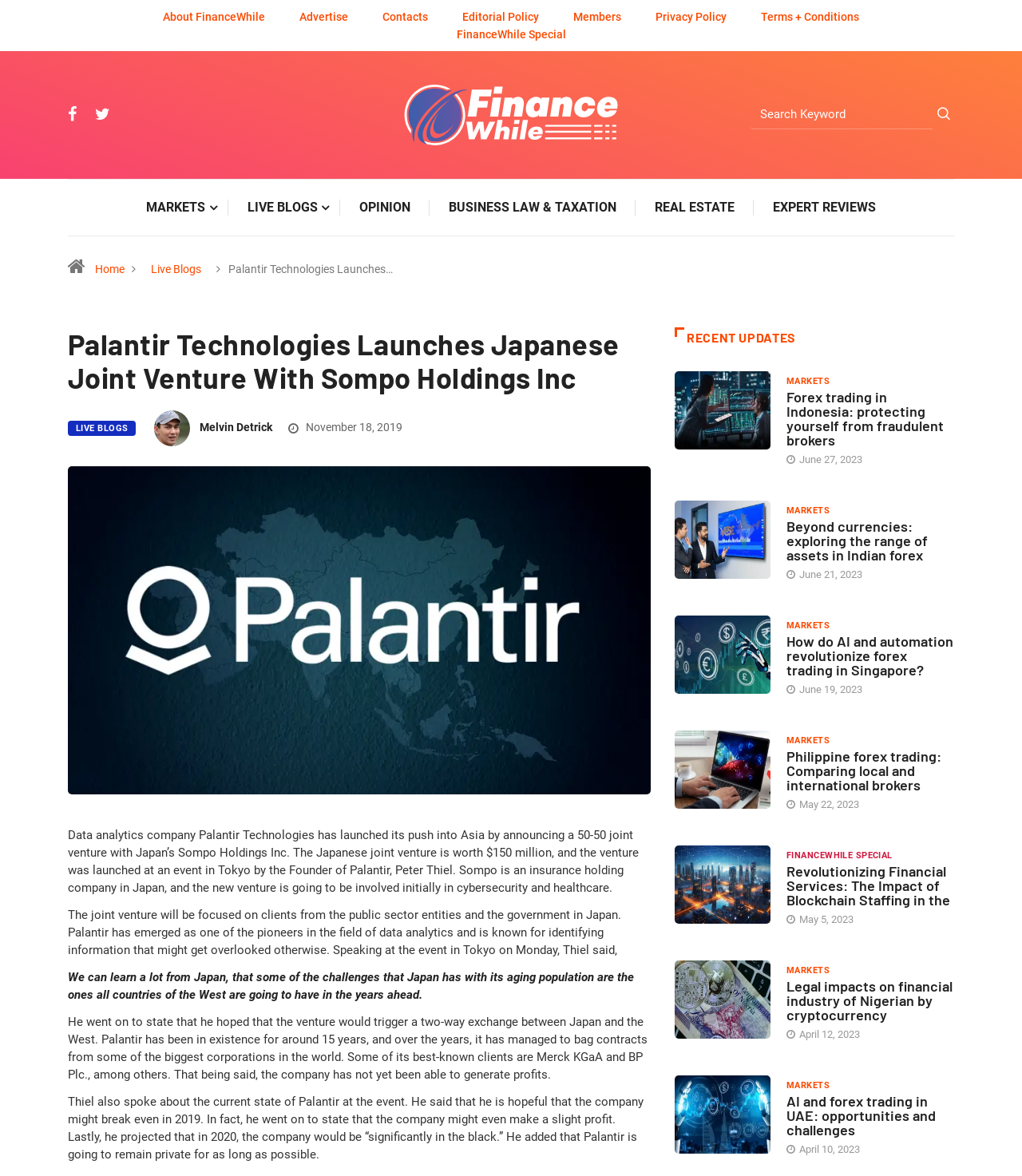What is the founder of Palantir Technologies?
Based on the screenshot, respond with a single word or phrase.

Peter Thiel